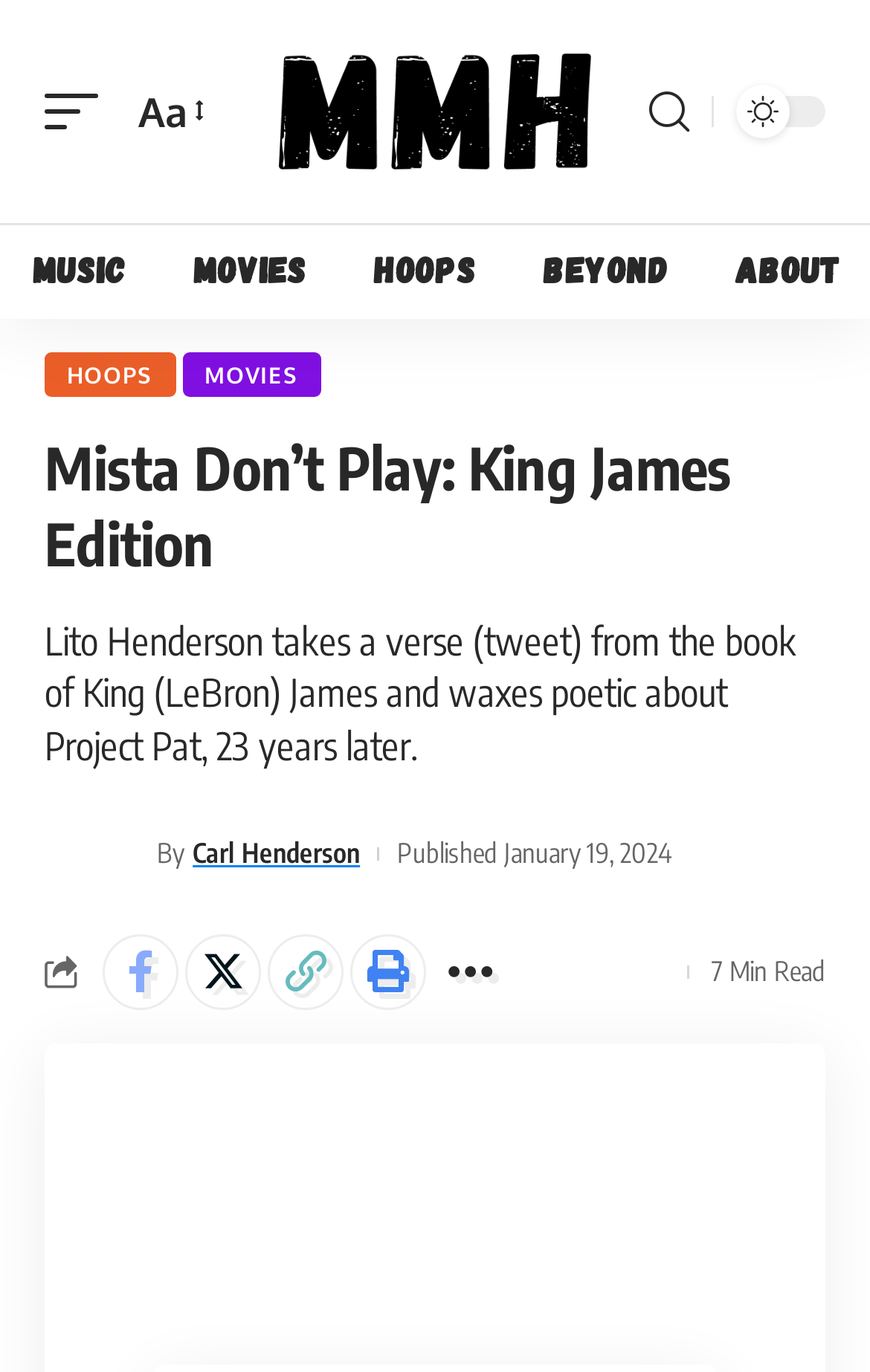What is the name of the author of the article?
Look at the image and answer the question using a single word or phrase.

Carl Henderson